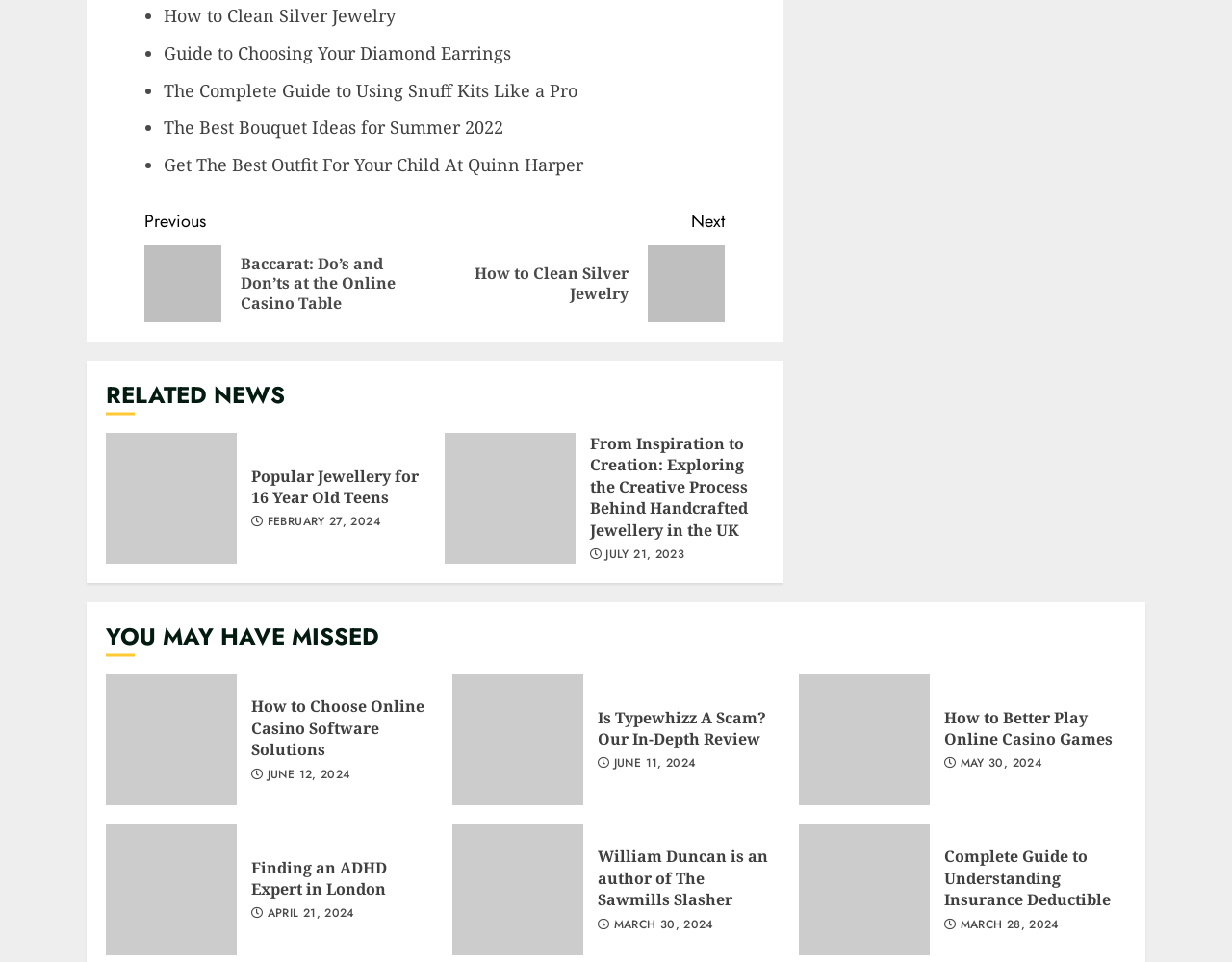Identify the bounding box of the HTML element described as: "Who are We".

None